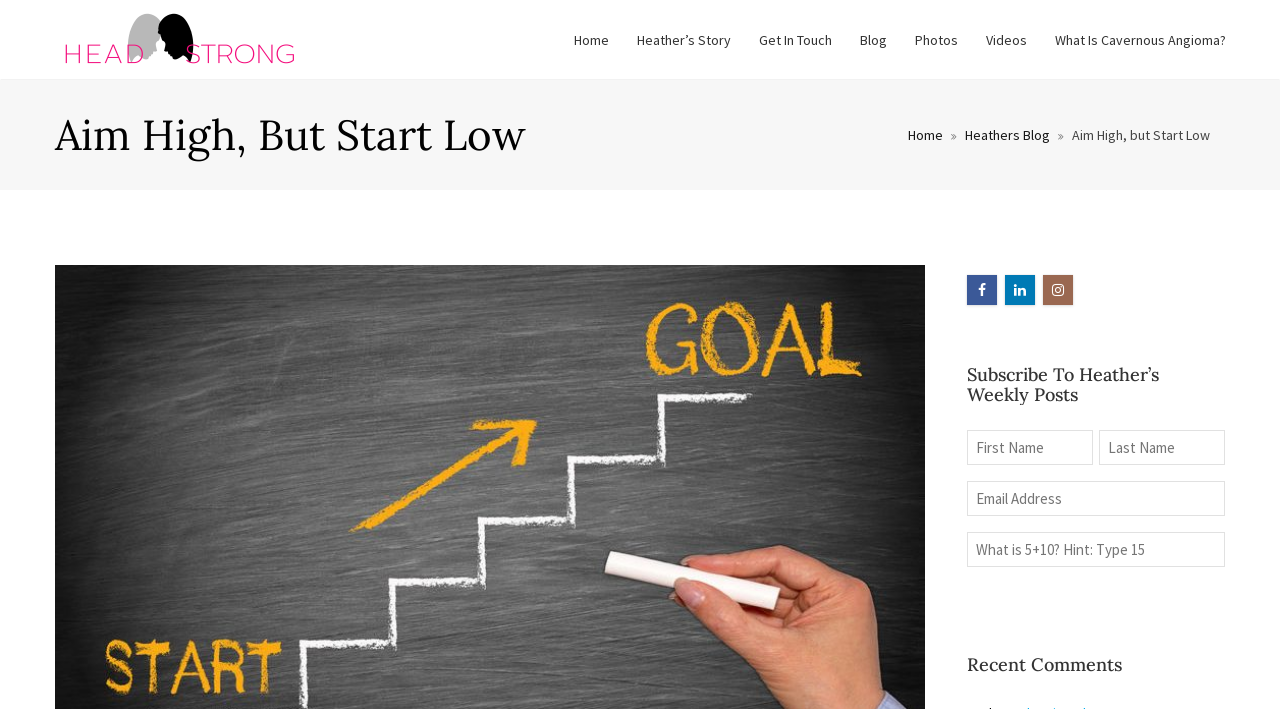What is the title of the first heading on the webpage?
Answer briefly with a single word or phrase based on the image.

Aim High, But Start Low